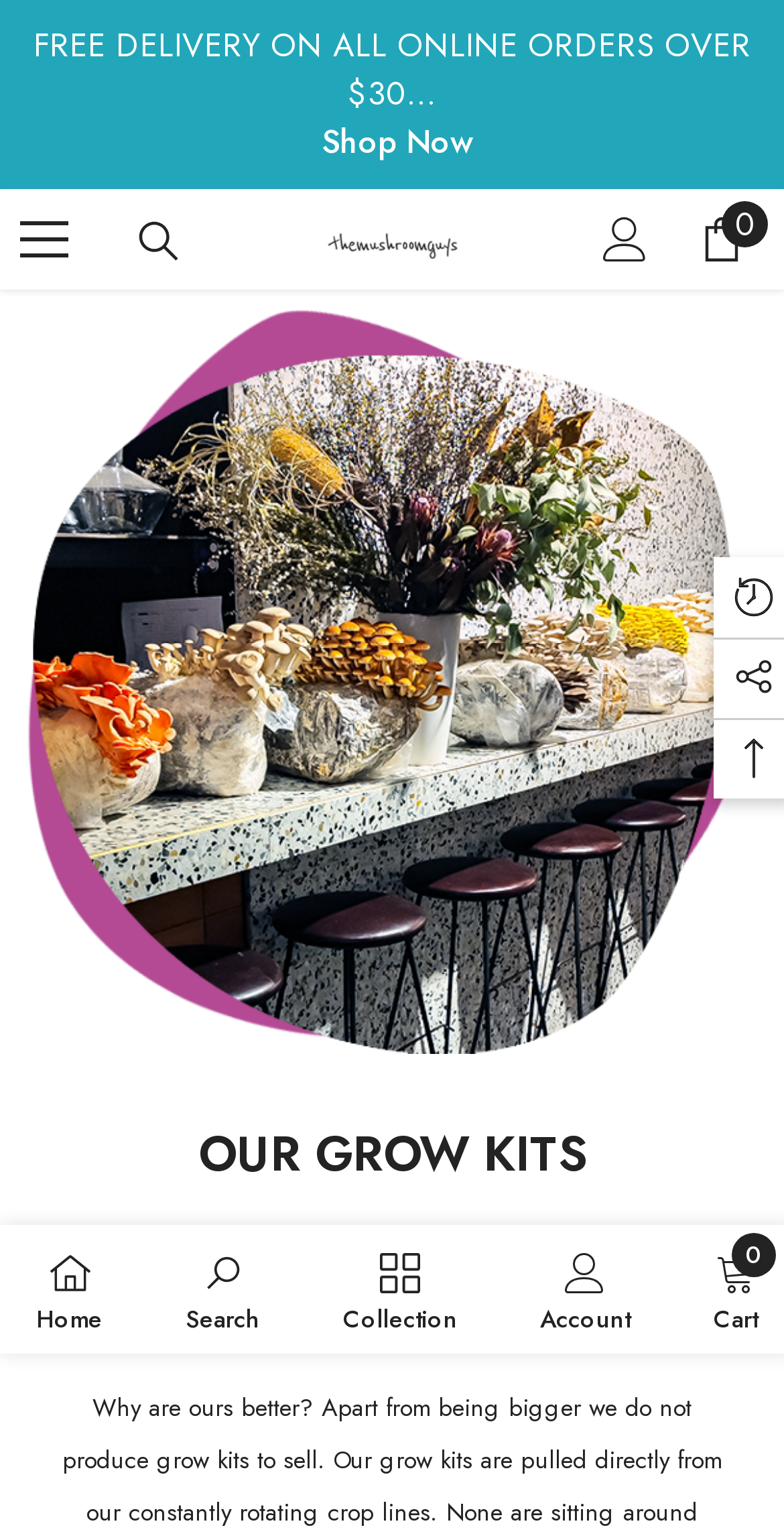How can users navigate to the home page?
Answer the question with detailed information derived from the image.

The link 'Home' is located at the top left corner of the webpage, and clicking it would allow users to navigate to the home page.